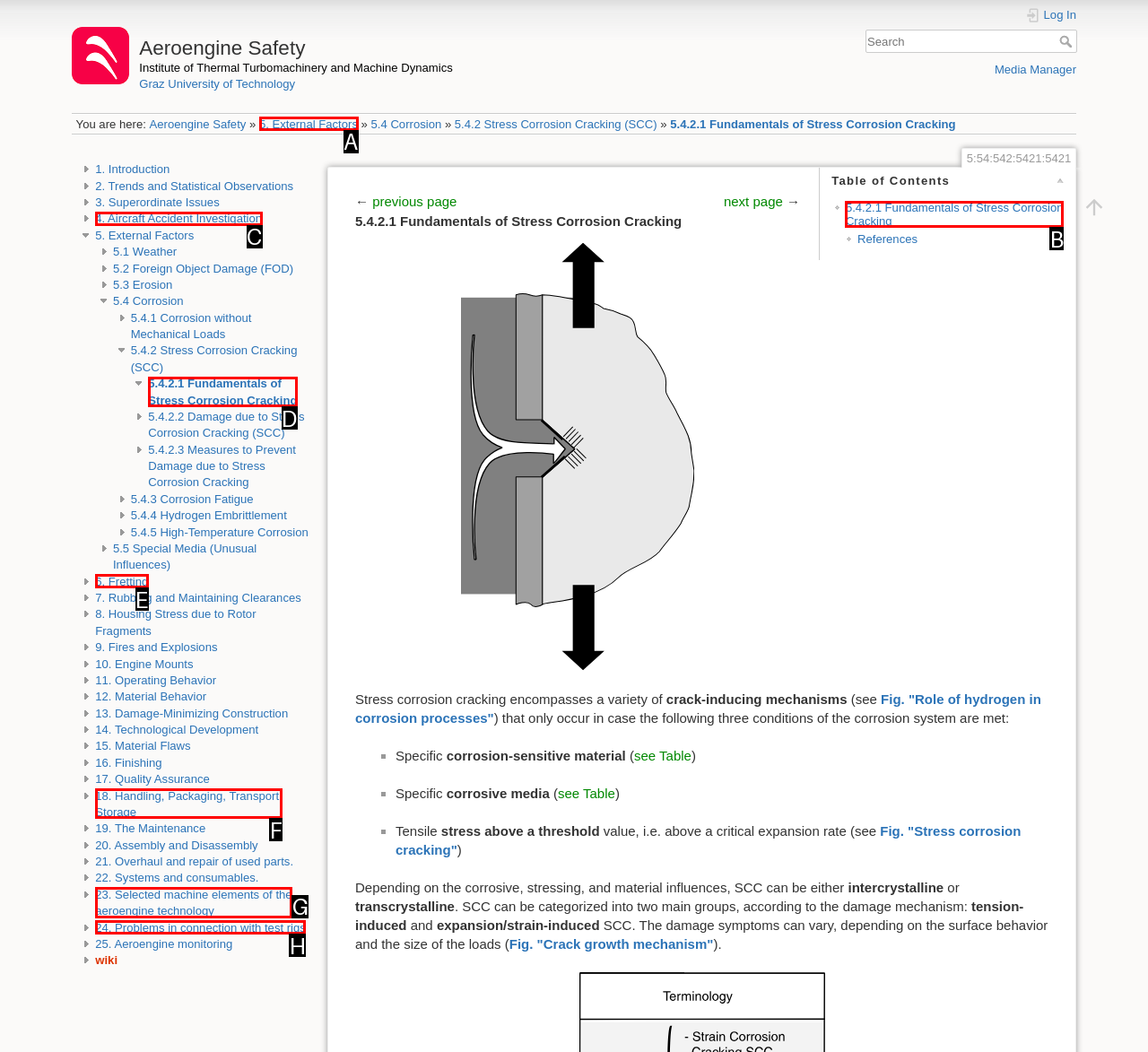Select the UI element that should be clicked to execute the following task: go to 5. external factors
Provide the letter of the correct choice from the given options.

A